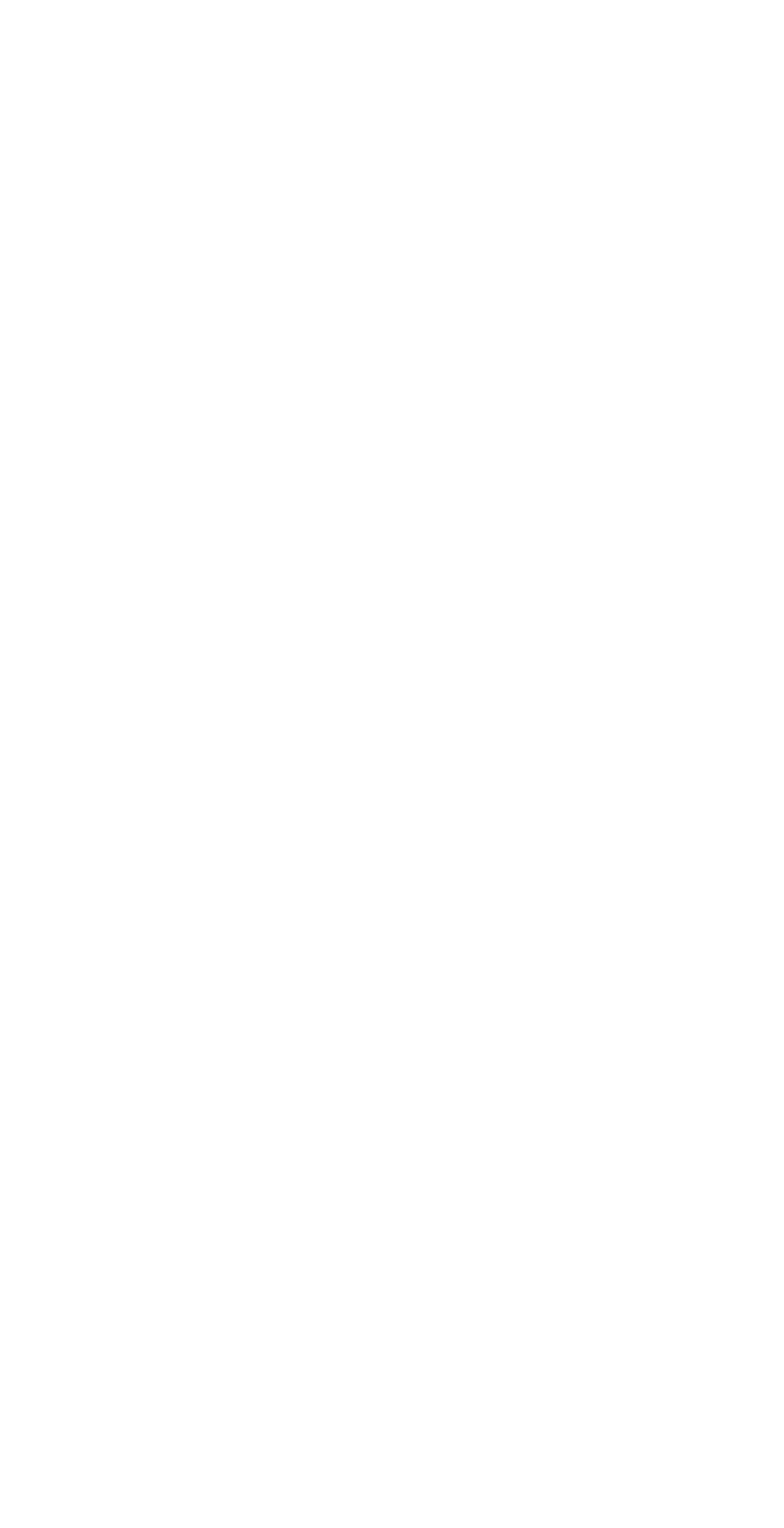Bounding box coordinates must be specified in the format (top-left x, top-left y, bottom-right x, bottom-right y). All values should be floating point numbers between 0 and 1. What are the bounding box coordinates of the UI element described as: Equipment

None